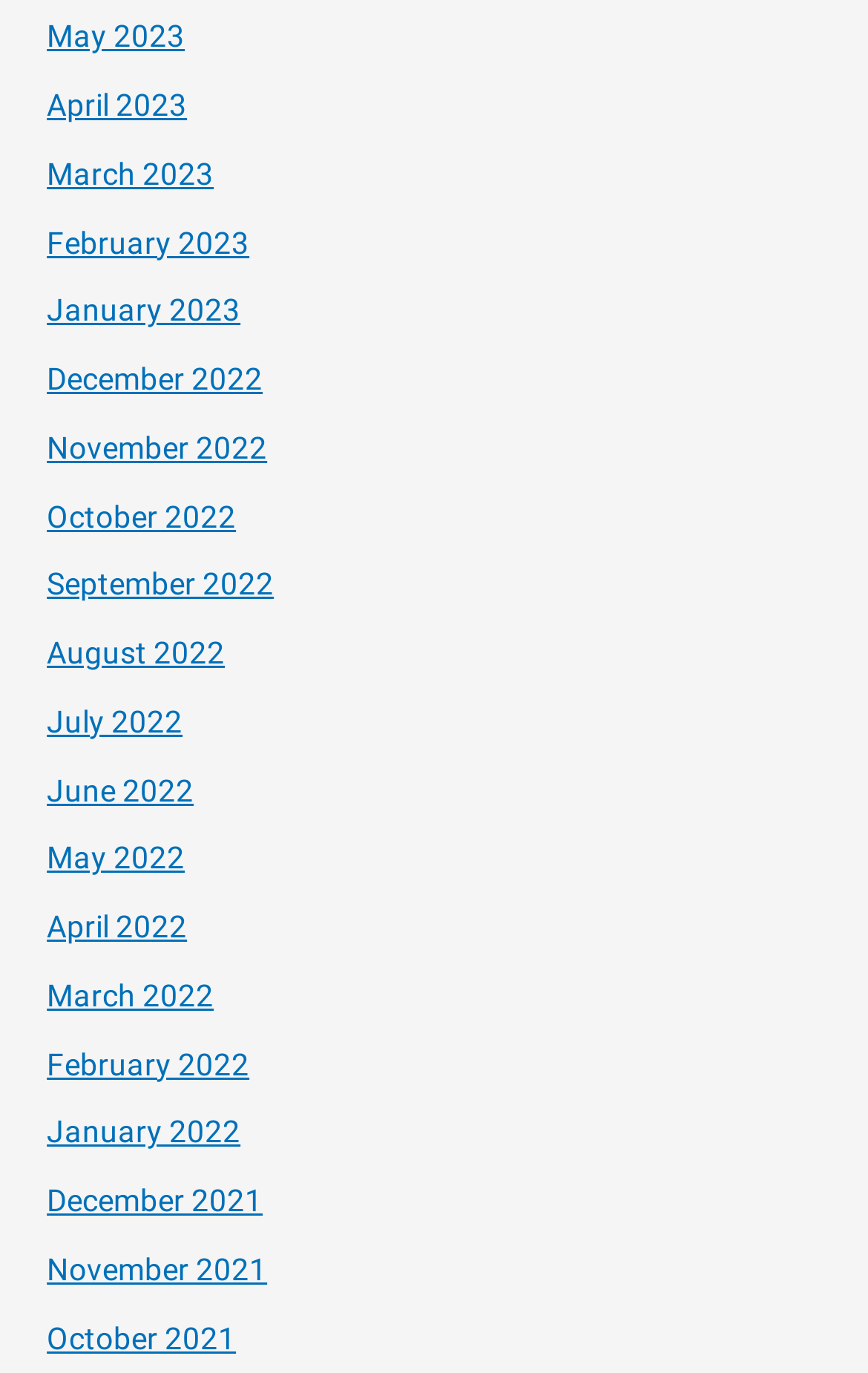Identify the bounding box coordinates for the region to click in order to carry out this instruction: "Visit 'Immigration and citizenship'". Provide the coordinates using four float numbers between 0 and 1, formatted as [left, top, right, bottom].

None